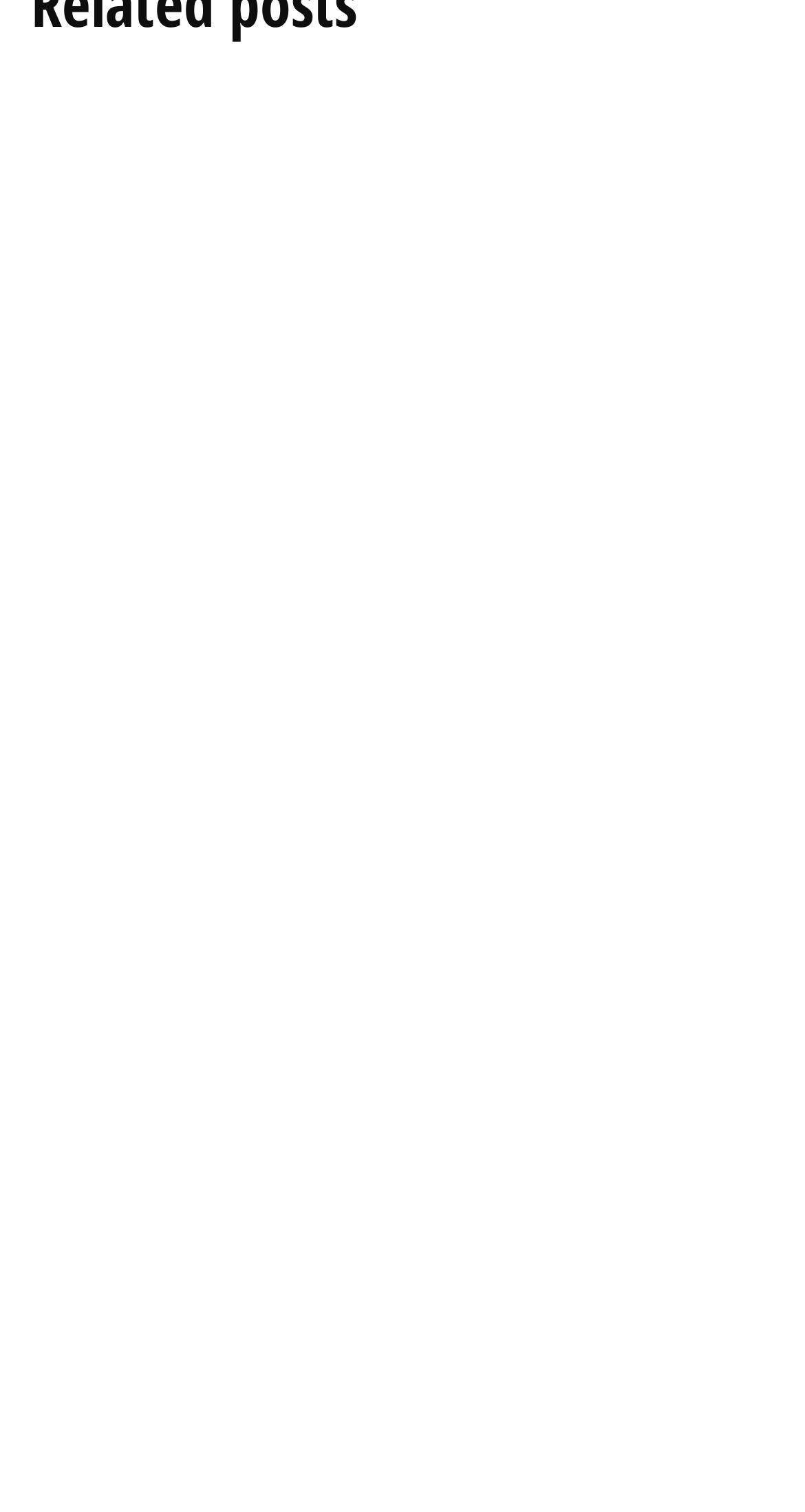Identify the bounding box coordinates of the element to click to follow this instruction: 'learn about strategic planning'. Ensure the coordinates are four float values between 0 and 1, provided as [left, top, right, bottom].

[0.408, 0.63, 0.8, 0.664]